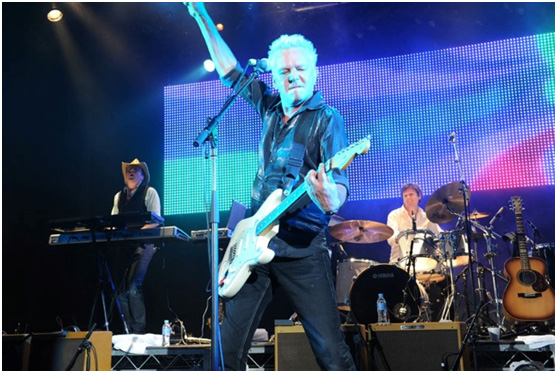How many band members are visible on stage?
Please provide a single word or phrase in response based on the screenshot.

three